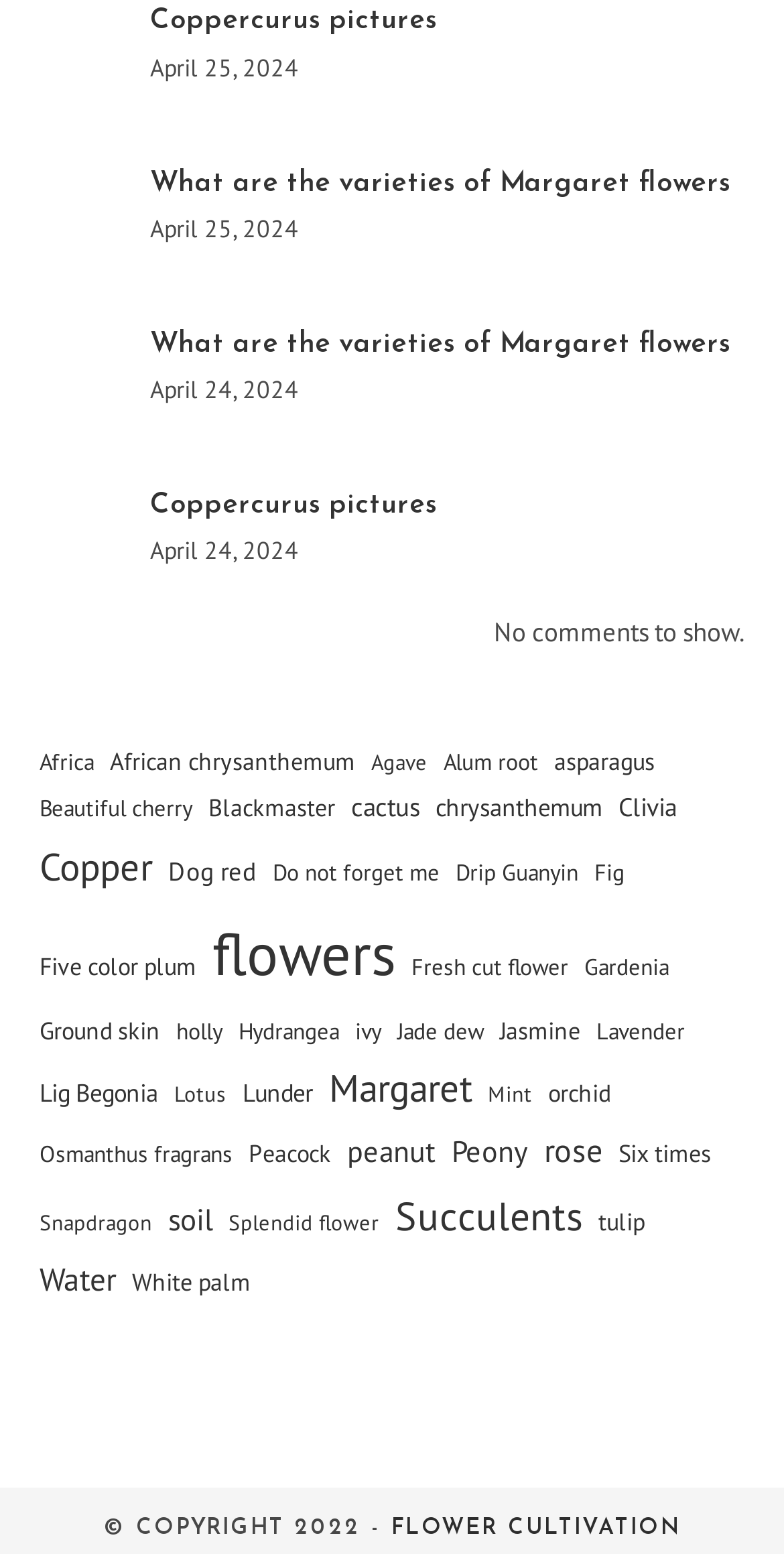Using the format (top-left x, top-left y, bottom-right x, bottom-right y), and given the element description, identify the bounding box coordinates within the screenshot: Lunder

[0.309, 0.689, 0.399, 0.717]